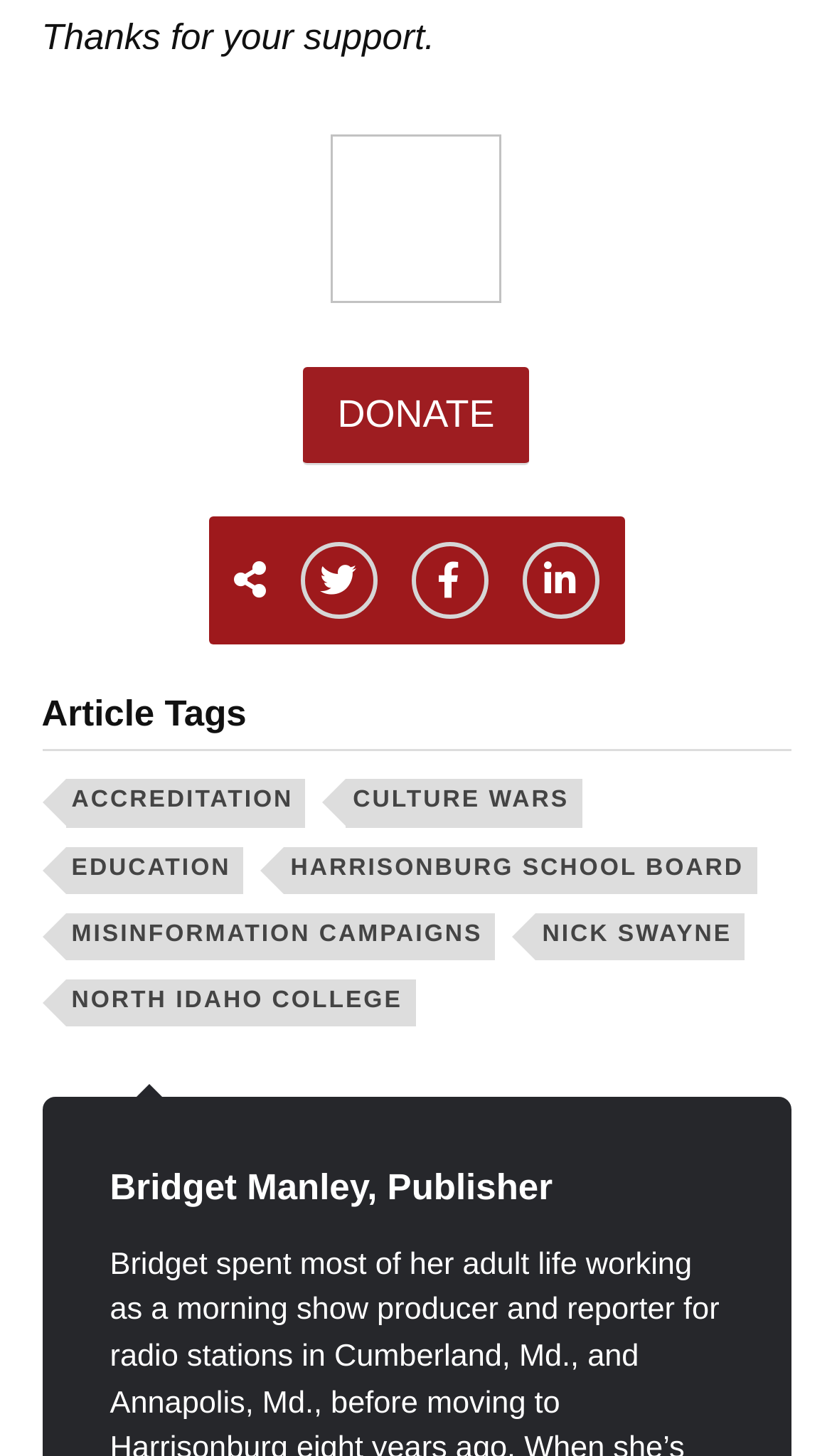Identify the bounding box coordinates for the element that needs to be clicked to fulfill this instruction: "Click on the Donate button". Provide the coordinates in the format of four float numbers between 0 and 1: [left, top, right, bottom].

[0.365, 0.252, 0.635, 0.319]